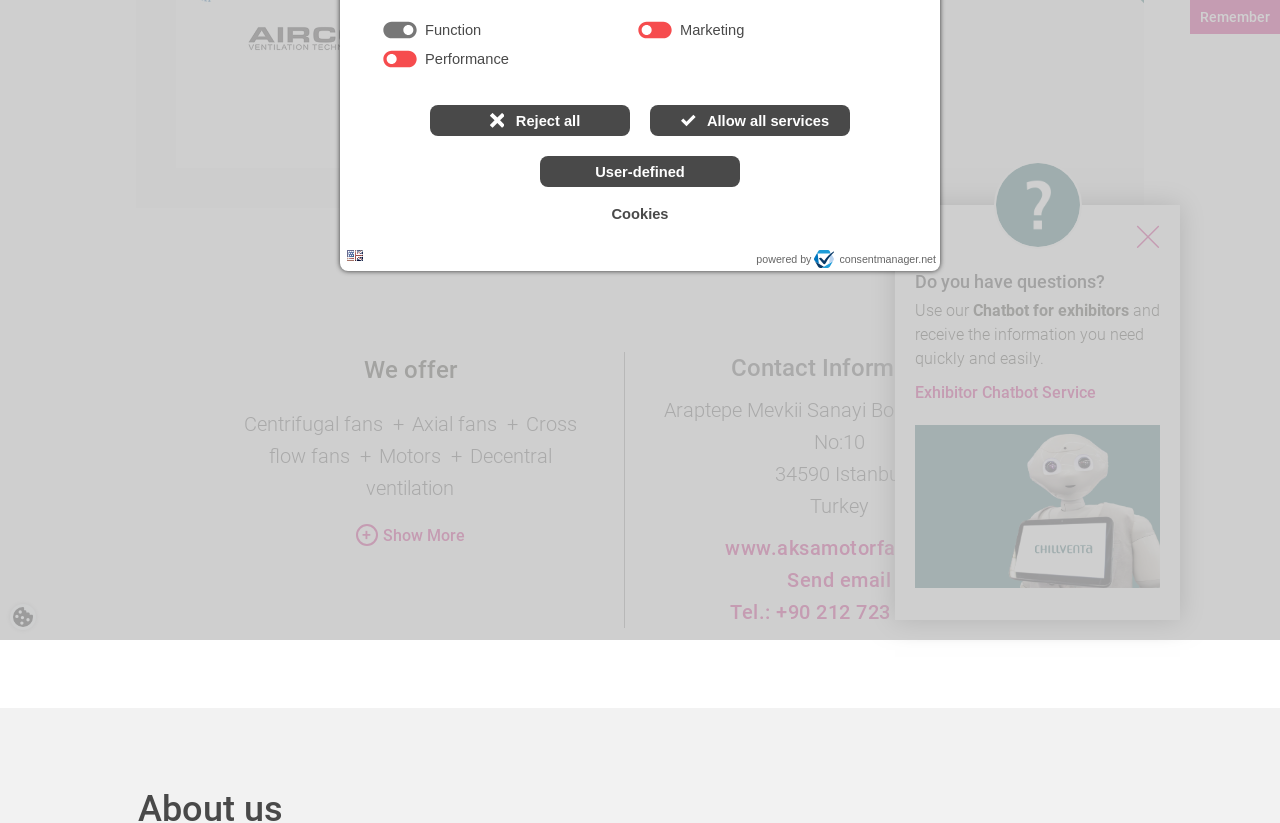Please specify the bounding box coordinates in the format (top-left x, top-left y, bottom-right x, bottom-right y), with values ranging from 0 to 1. Identify the bounding box for the UI component described as follows: Video

[0.521, 0.301, 0.57, 0.33]